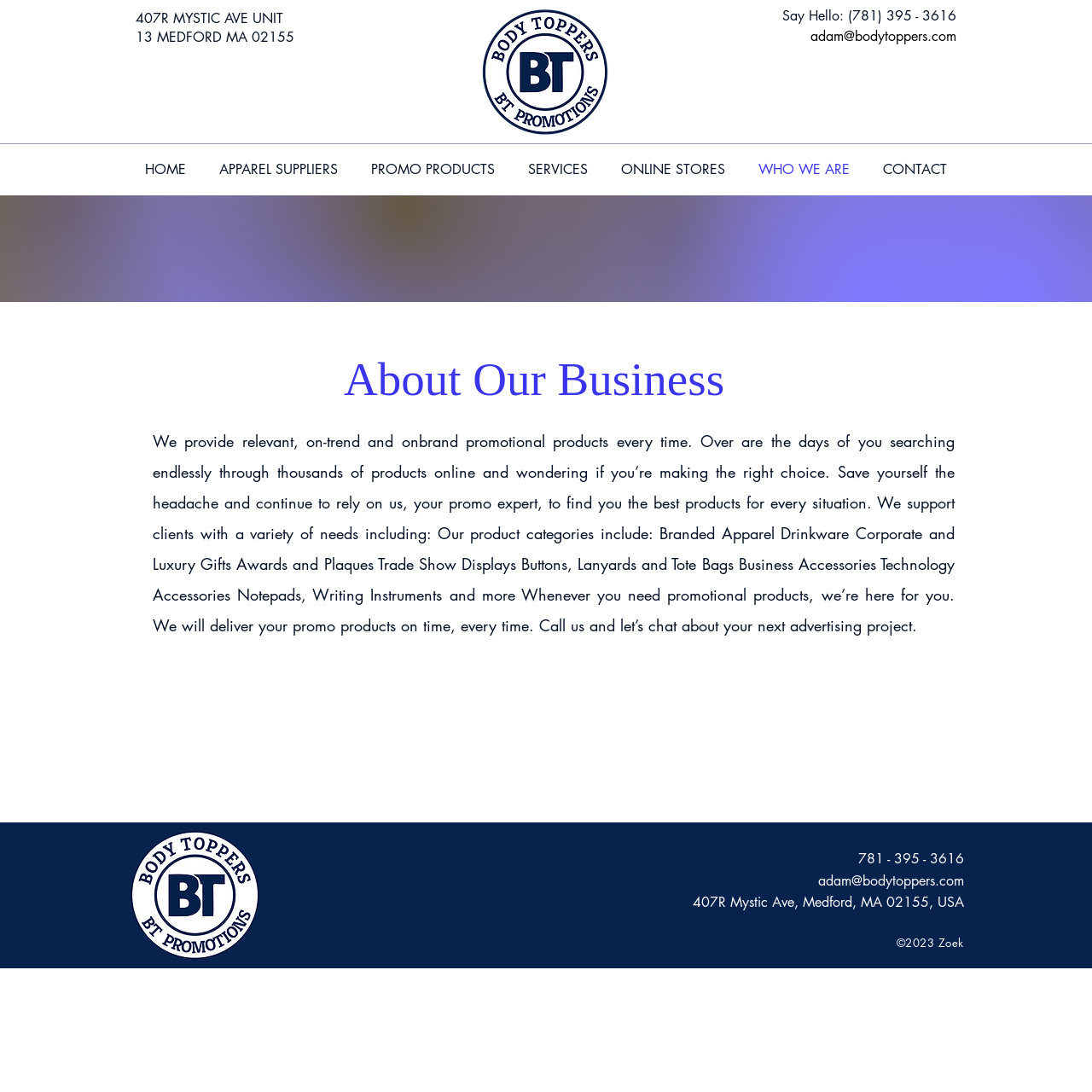Provide a brief response using a word or short phrase to this question:
What kind of products does the company provide?

Promotional products